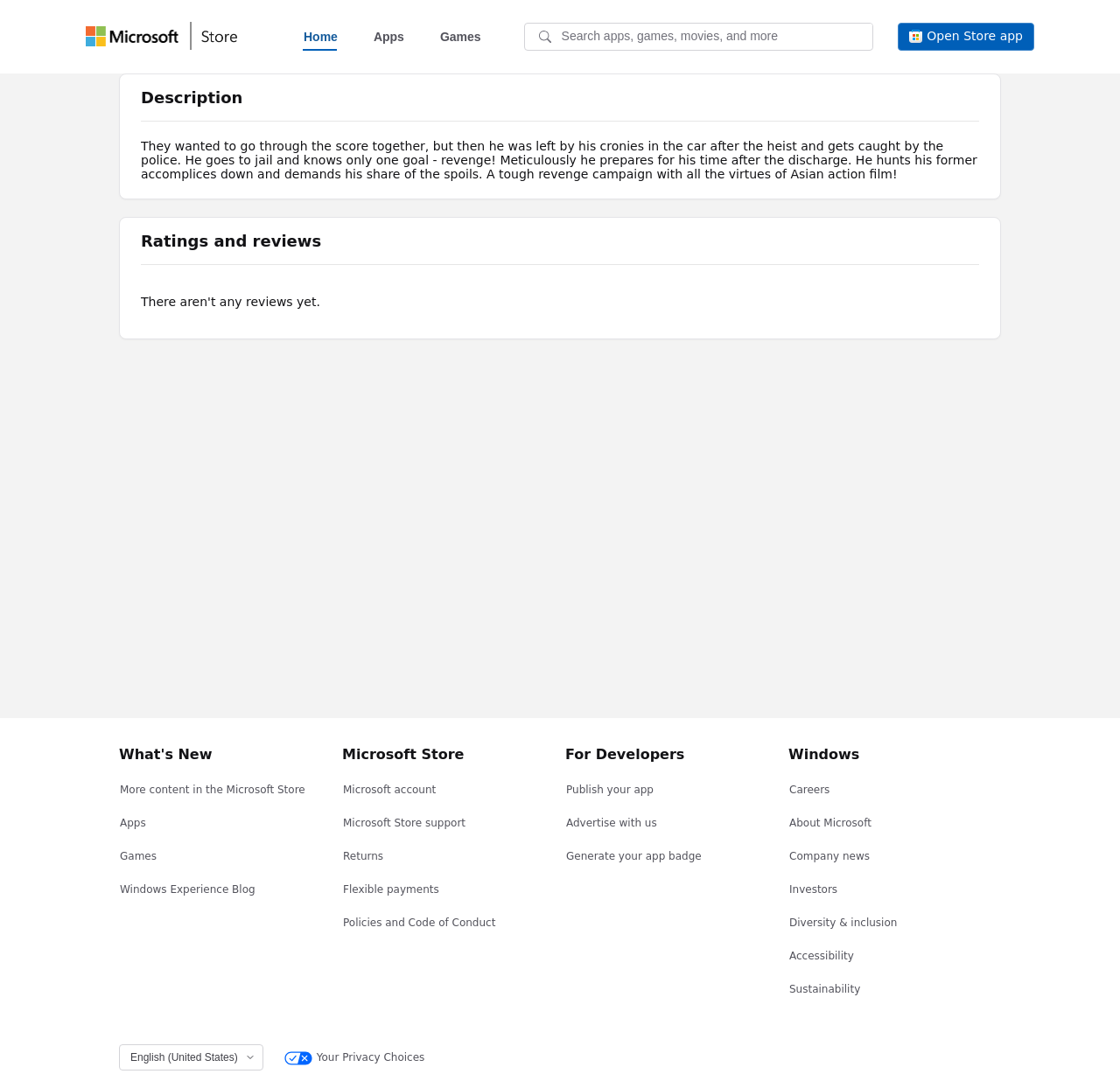Please determine the bounding box coordinates of the element's region to click in order to carry out the following instruction: "Search for something". The coordinates should be four float numbers between 0 and 1, i.e., [left, top, right, bottom].

[0.468, 0.021, 0.78, 0.047]